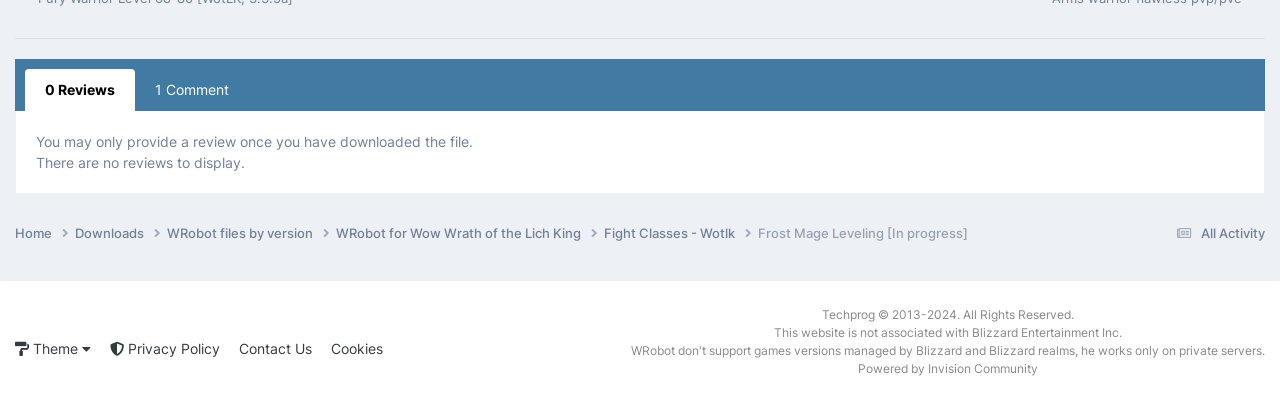Pinpoint the bounding box coordinates of the clickable area necessary to execute the following instruction: "Click on the 'Home' link". The coordinates should be given as four float numbers between 0 and 1, namely [left, top, right, bottom].

[0.012, 0.564, 0.059, 0.613]